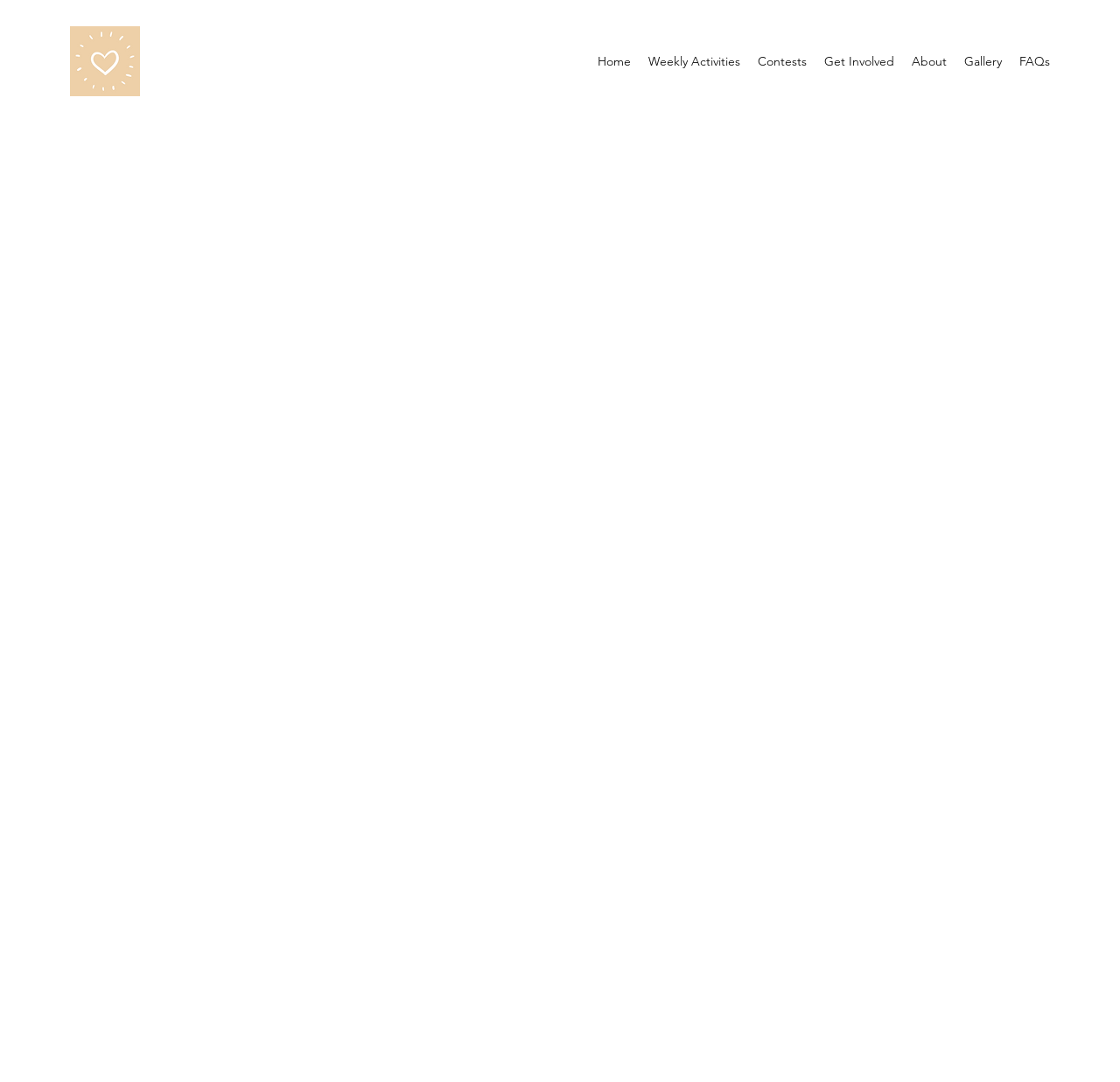Please locate the UI element described by "Contests" and provide its bounding box coordinates.

[0.669, 0.044, 0.728, 0.069]